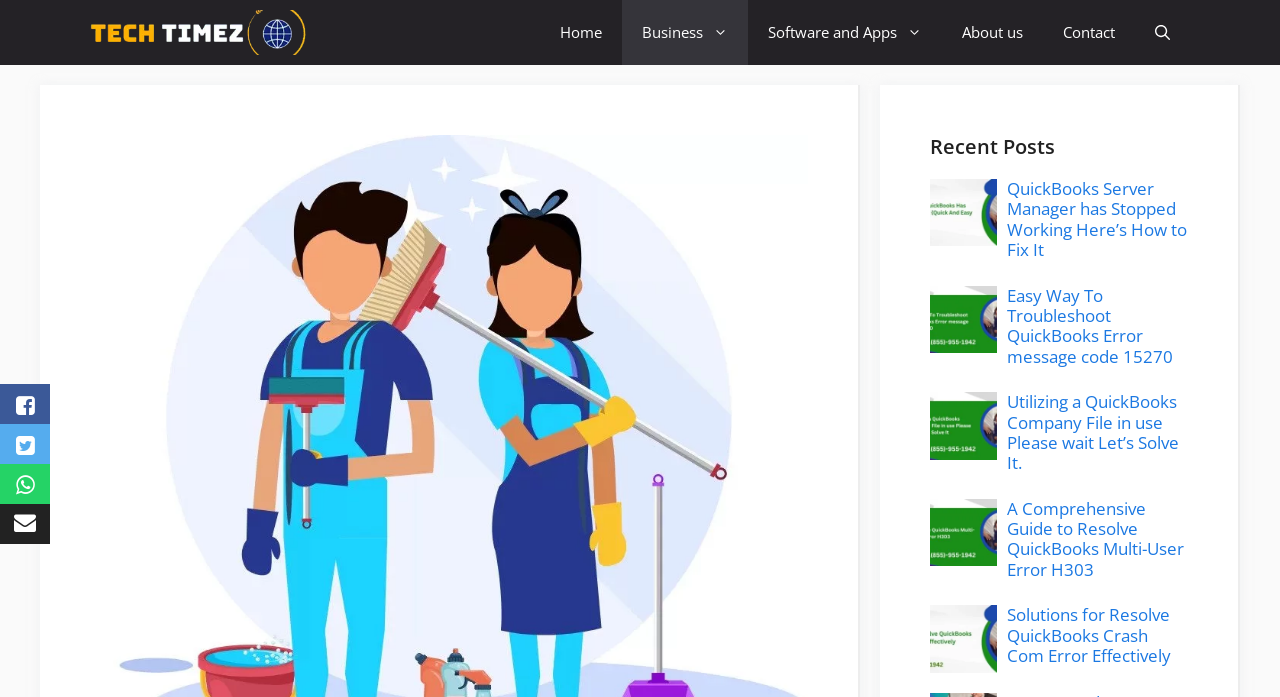Offer a comprehensive description of the webpage’s content and structure.

The webpage is titled "The Ultimate Guide To Hiring Professional Cleaning Services In Qatar | Tech Timez". At the top, there is a navigation bar with several links, including "Tech Timez", "Home", "Business", "Software and Apps", "About us", and "Contact". On the right side of the navigation bar, there is a search button labeled "Open search".

Below the navigation bar, there is a section titled "Recent Posts". This section contains four articles with images and headings. The articles are titled "QuickBooks Server Manager has Stopped Working Here’s How to Fix It", "Easy Way To Troubleshoot QuickBooks Error message code 15270", "Utilizing a QuickBooks Company File in use Please wait Let’s Solve It.", and "A Comprehensive Guide to Resolve QuickBooks Multi-User Error H303". Each article has a corresponding image and a link to read more.

Further down the page, there is another article titled "Solutions for Resolve QuickBooks Crash Com Error Effectively" with an image and a link to read more.

On the left side of the page, there are four social media links, represented by icons, which are positioned vertically.

The webpage appears to be a blog or news site focused on technology, specifically QuickBooks-related topics, with a section for recent posts and a navigation bar at the top.